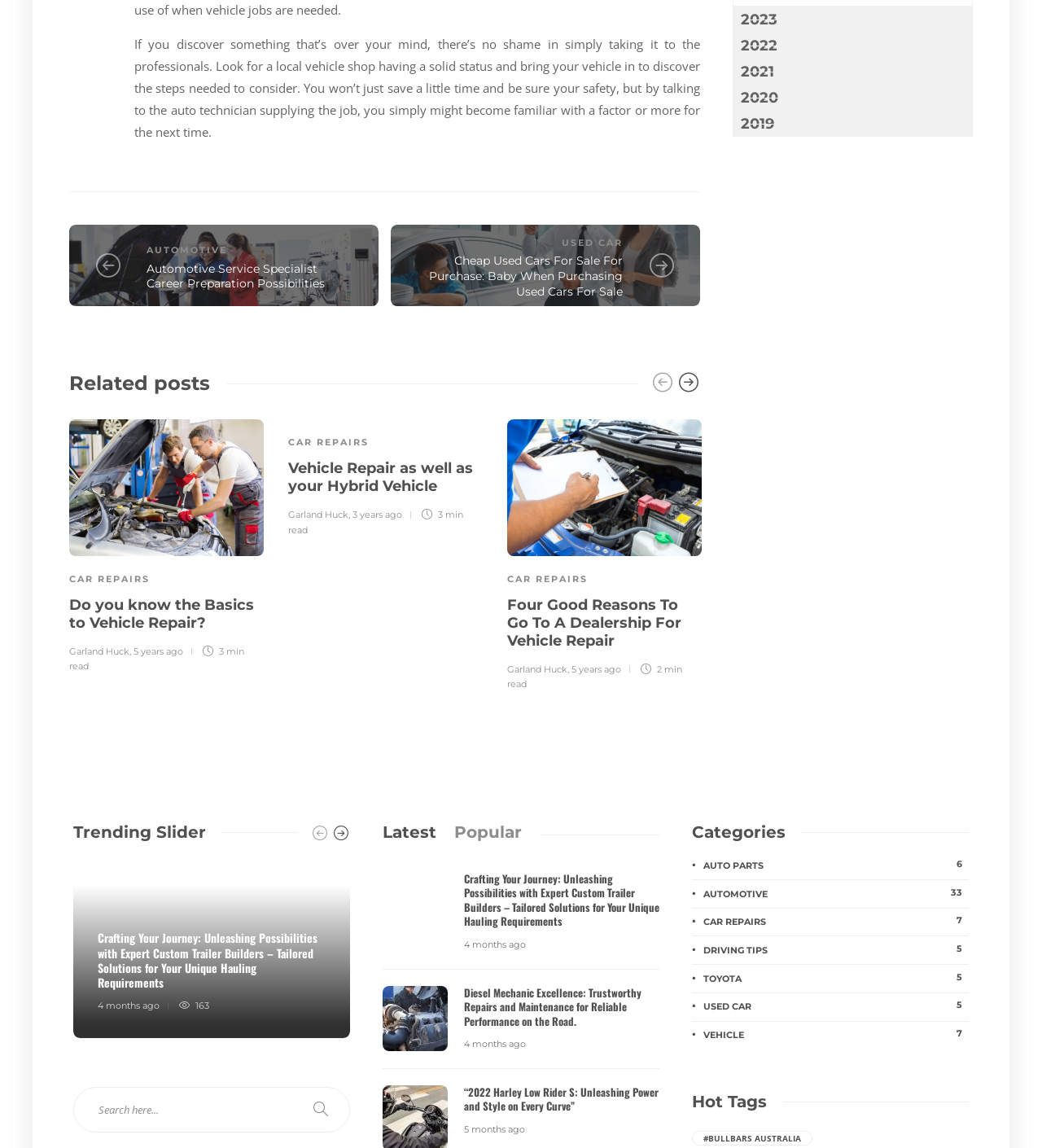Provide a single word or phrase to answer the given question: 
What is the function of the buttons with '' and '' icons?

Navigation